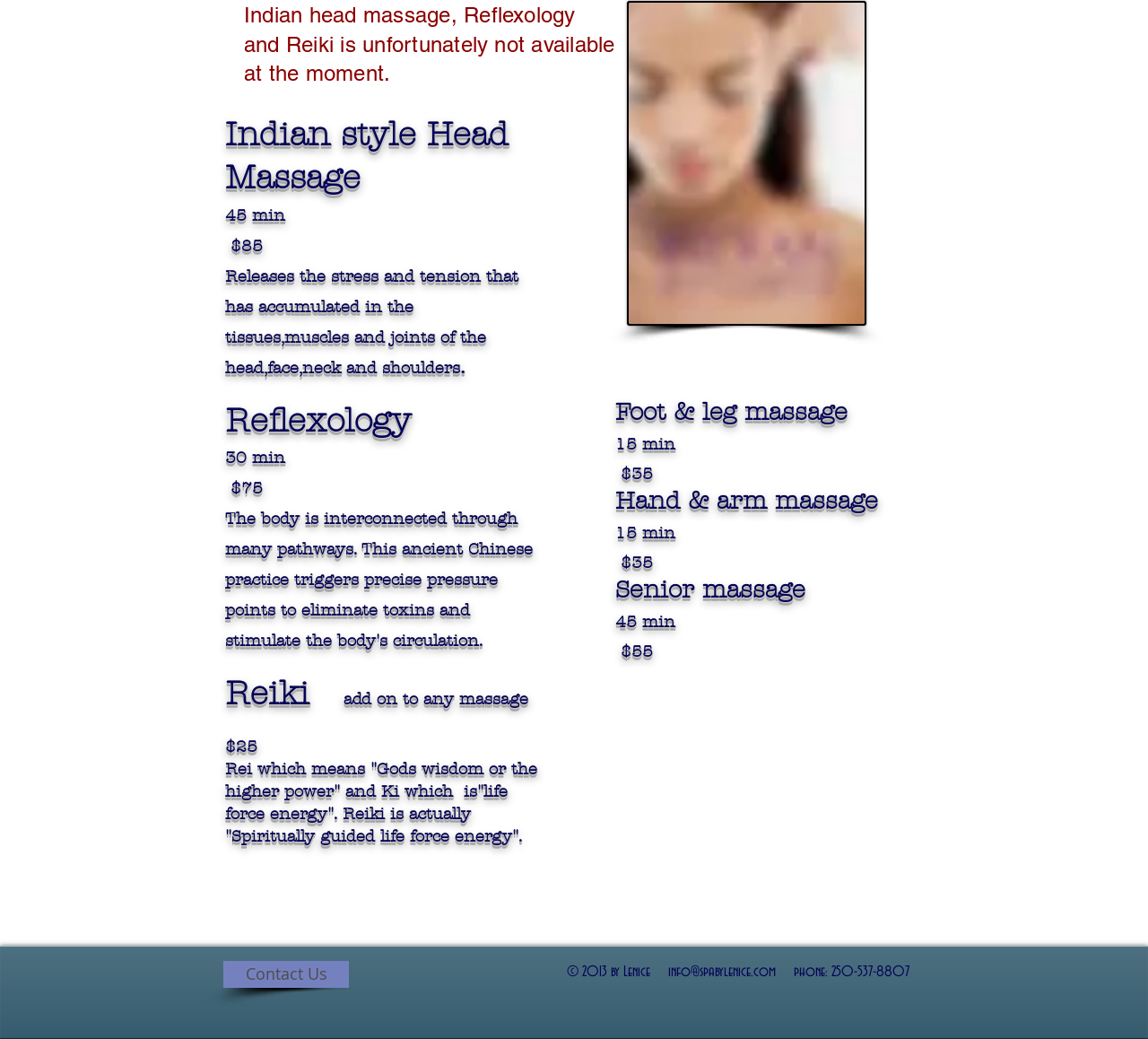Given the following UI element description: "Contact Us", find the bounding box coordinates in the webpage screenshot.

[0.195, 0.925, 0.304, 0.951]